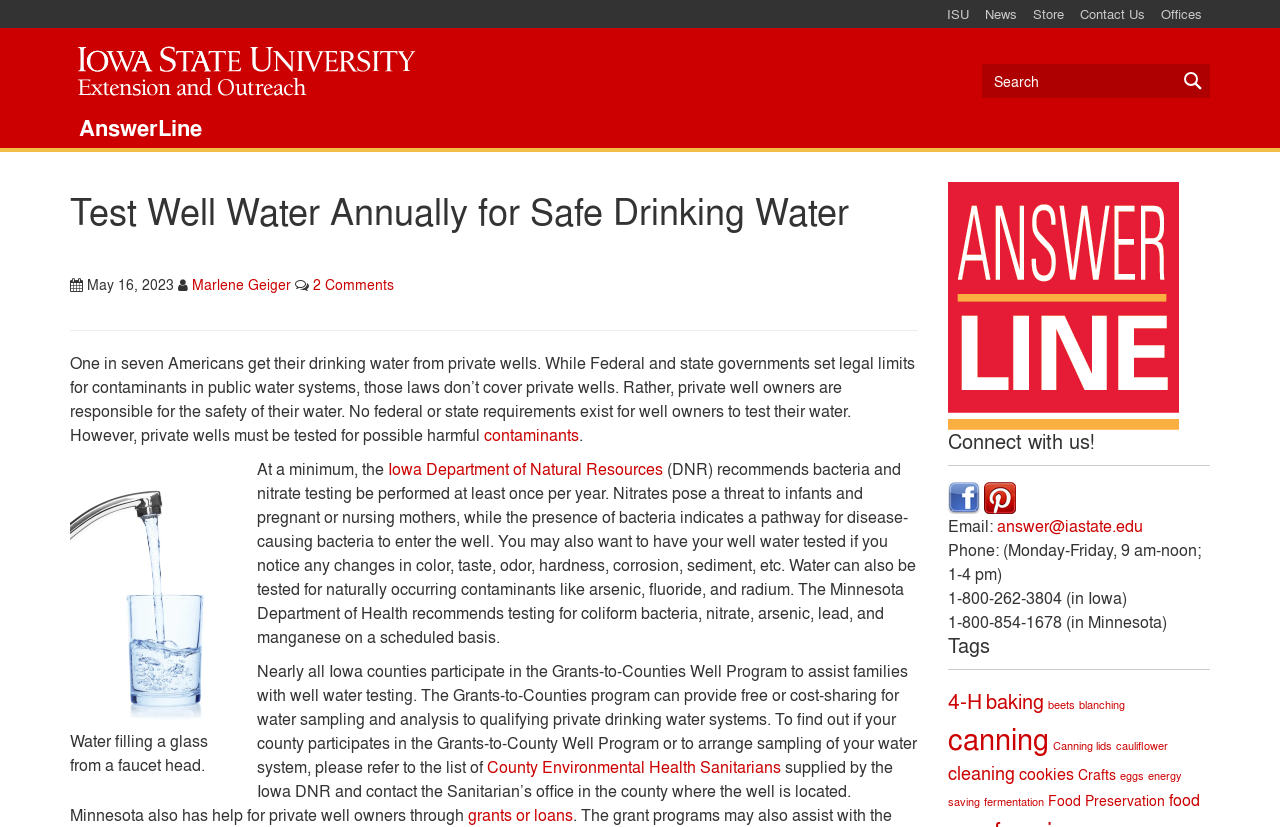Please locate the bounding box coordinates of the element that should be clicked to achieve the given instruction: "Search for something".

[0.767, 0.077, 0.945, 0.119]